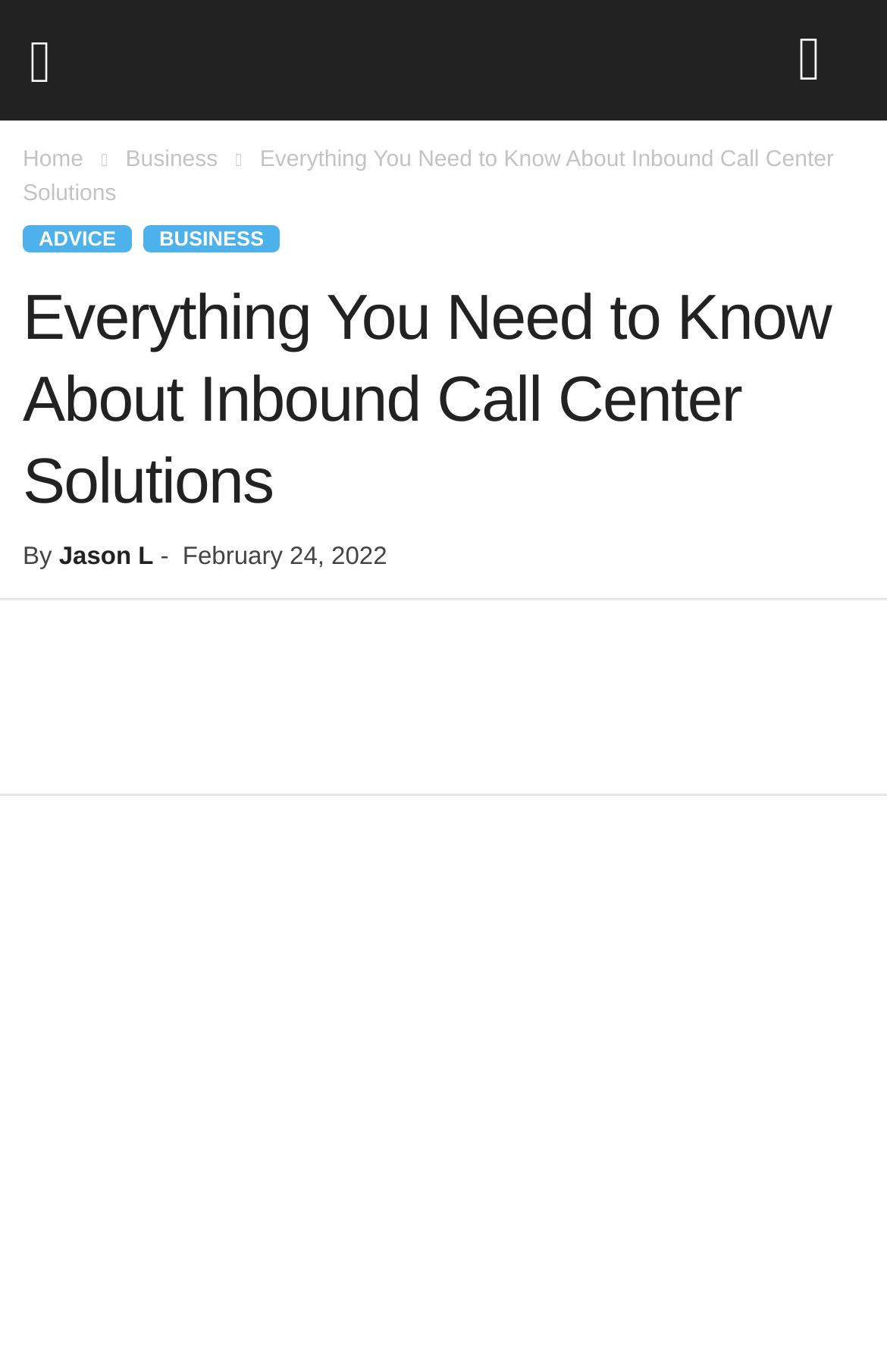Identify the bounding box for the described UI element: "Jason L".

[0.066, 0.396, 0.173, 0.416]